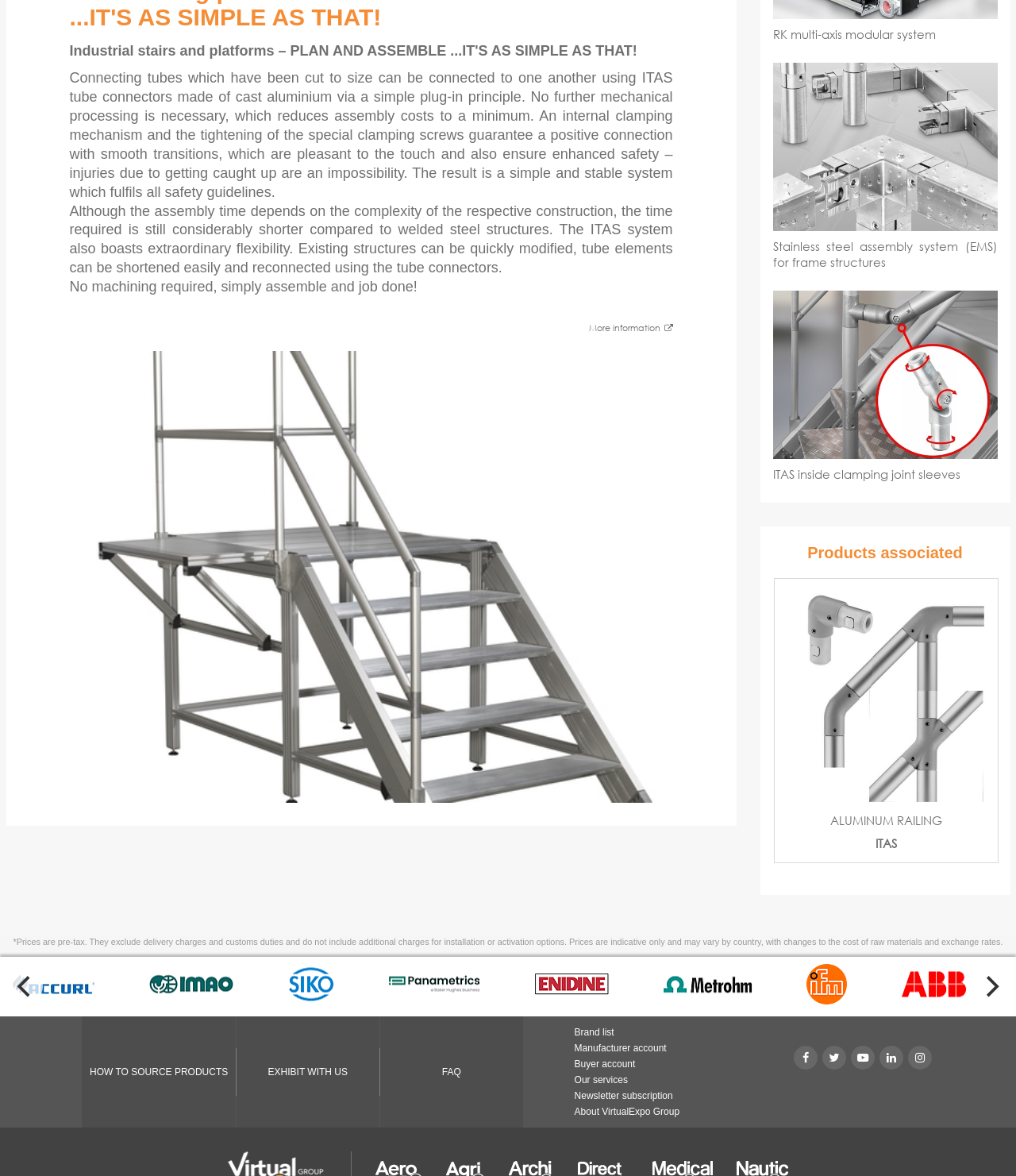Determine the bounding box coordinates of the clickable region to follow the instruction: "Go to the previous page".

[0.008, 0.824, 0.042, 0.854]